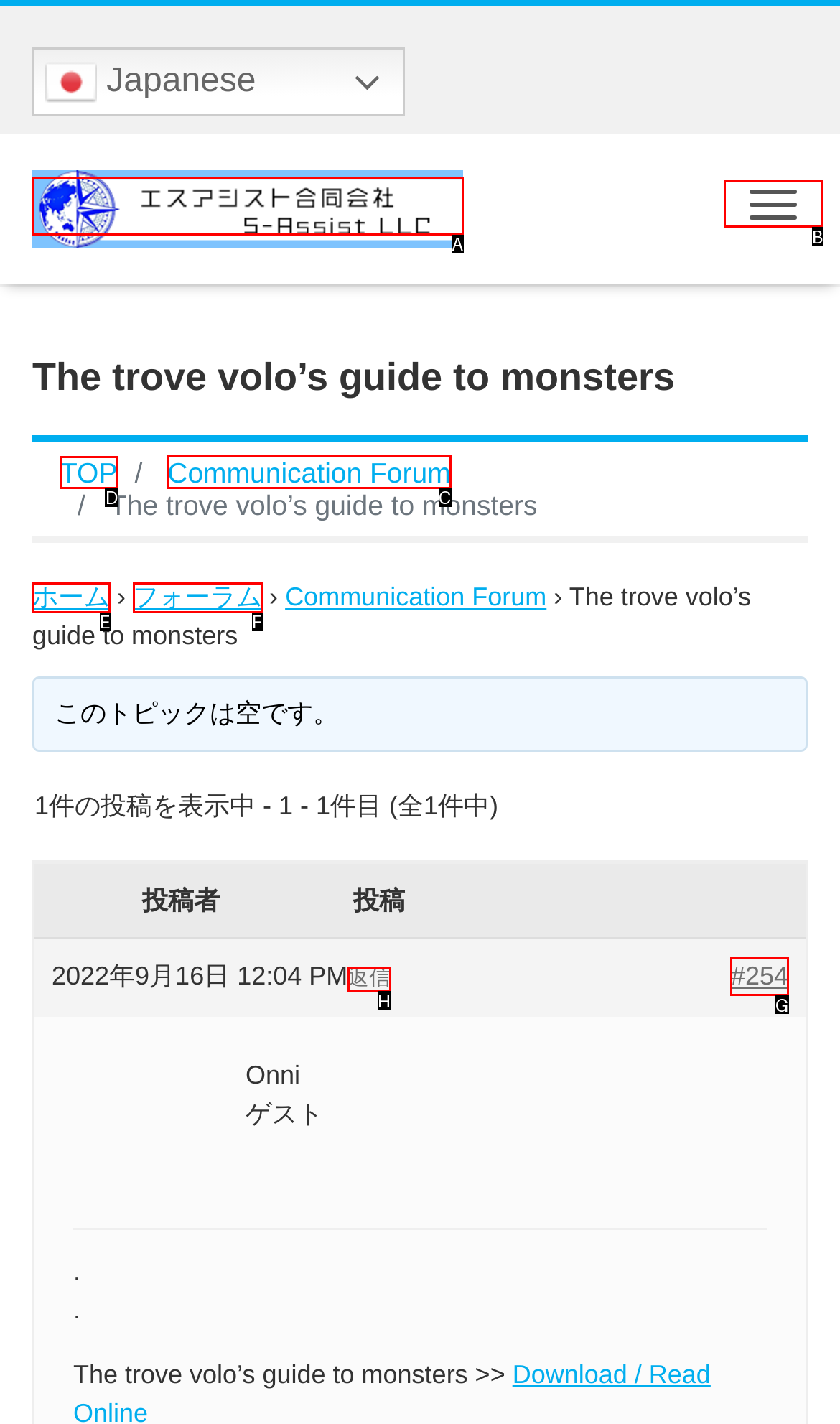To execute the task: View the communication forum, which one of the highlighted HTML elements should be clicked? Answer with the option's letter from the choices provided.

C